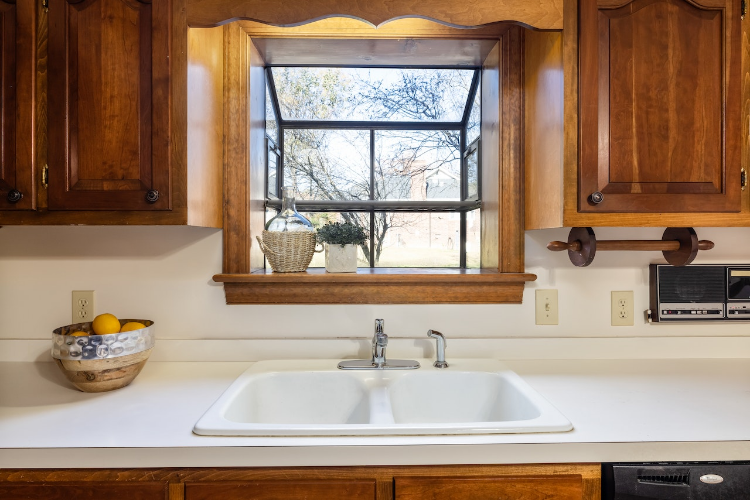Please reply with a single word or brief phrase to the question: 
What is on the clean, white countertop?

Double sink and ceramic bowl